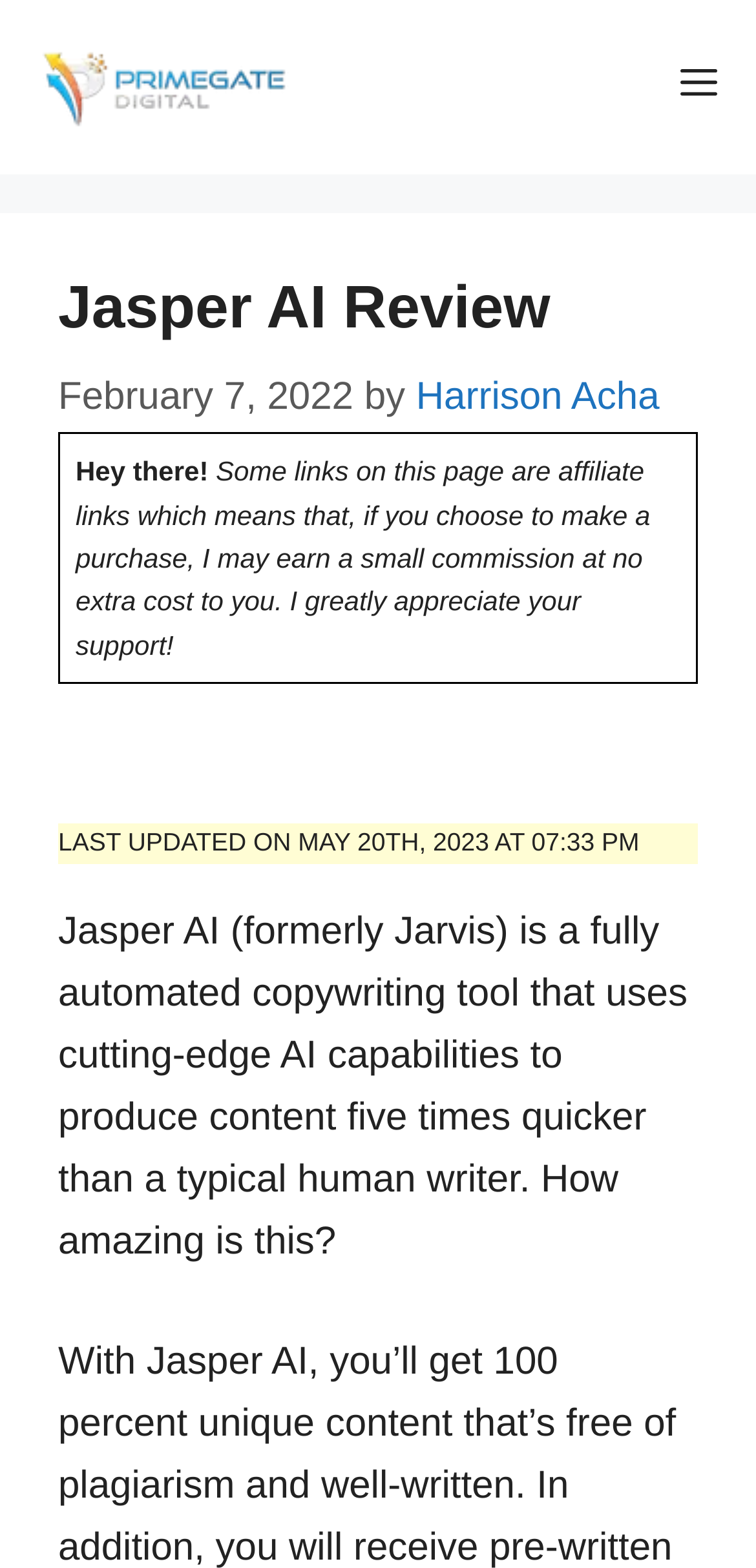Based on the visual content of the image, answer the question thoroughly: When was the Jasper AI review last updated?

I found the answer by looking at the static text element that says 'LAST UPDATED ON MAY 20TH, 2023 AT 07:33 PM'.